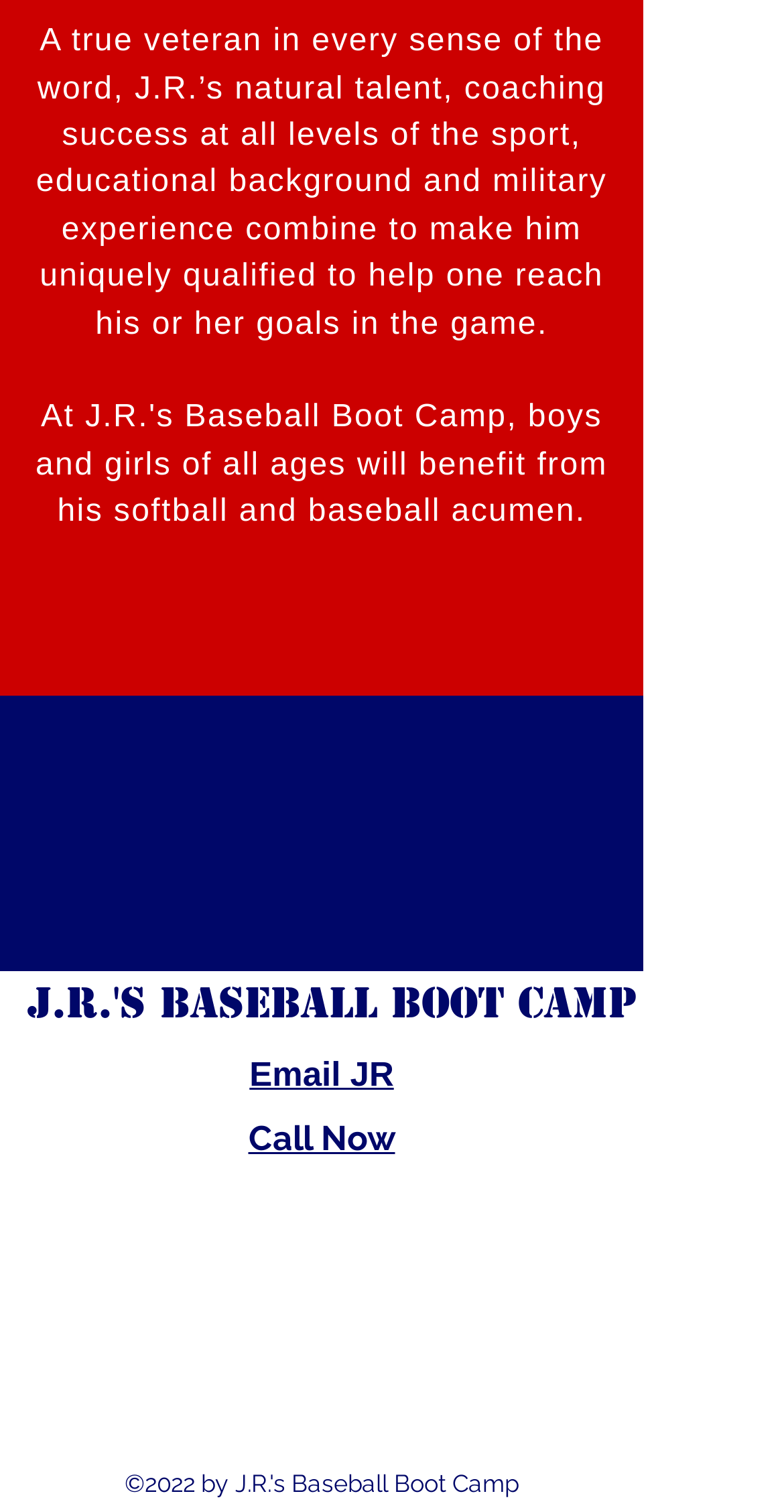Locate the bounding box coordinates of the UI element described by: "Call Now". The bounding box coordinates should consist of four float numbers between 0 and 1, i.e., [left, top, right, bottom].

[0.317, 0.739, 0.504, 0.766]